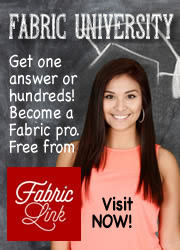Give an in-depth description of the image.

An engaging promotional image for "Fabric University," featuring a smiling young woman dressed in a vibrant coral tank top. She stands in front of a chalkboard, which is likely meant to symbolize learning and education about fabric and textiles. The top of the image displays the text "Fabric University," emphasized with a playful font, inviting viewers to explore educational opportunities in fabric knowledge. Below the woman, there's a message encouraging users to "Get one answer or hundreds! Become a Fabric pro. Free from Fabric Link," along with a bold red button that says "Visit NOW!" This advertisement aims to attract individuals interested in improving their fabric expertise.